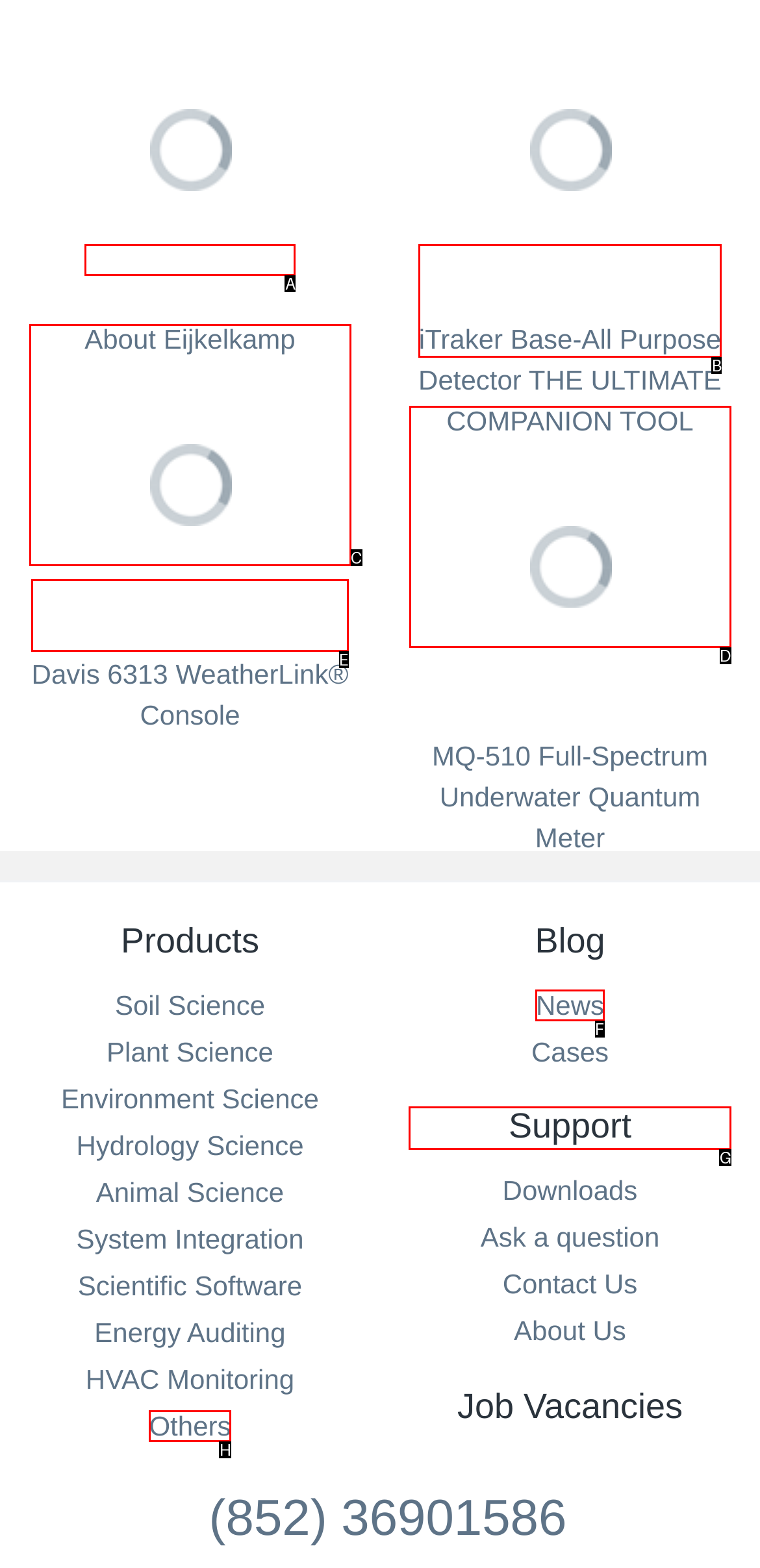Identify the letter of the option to click in order to Get Support. Answer with the letter directly.

G